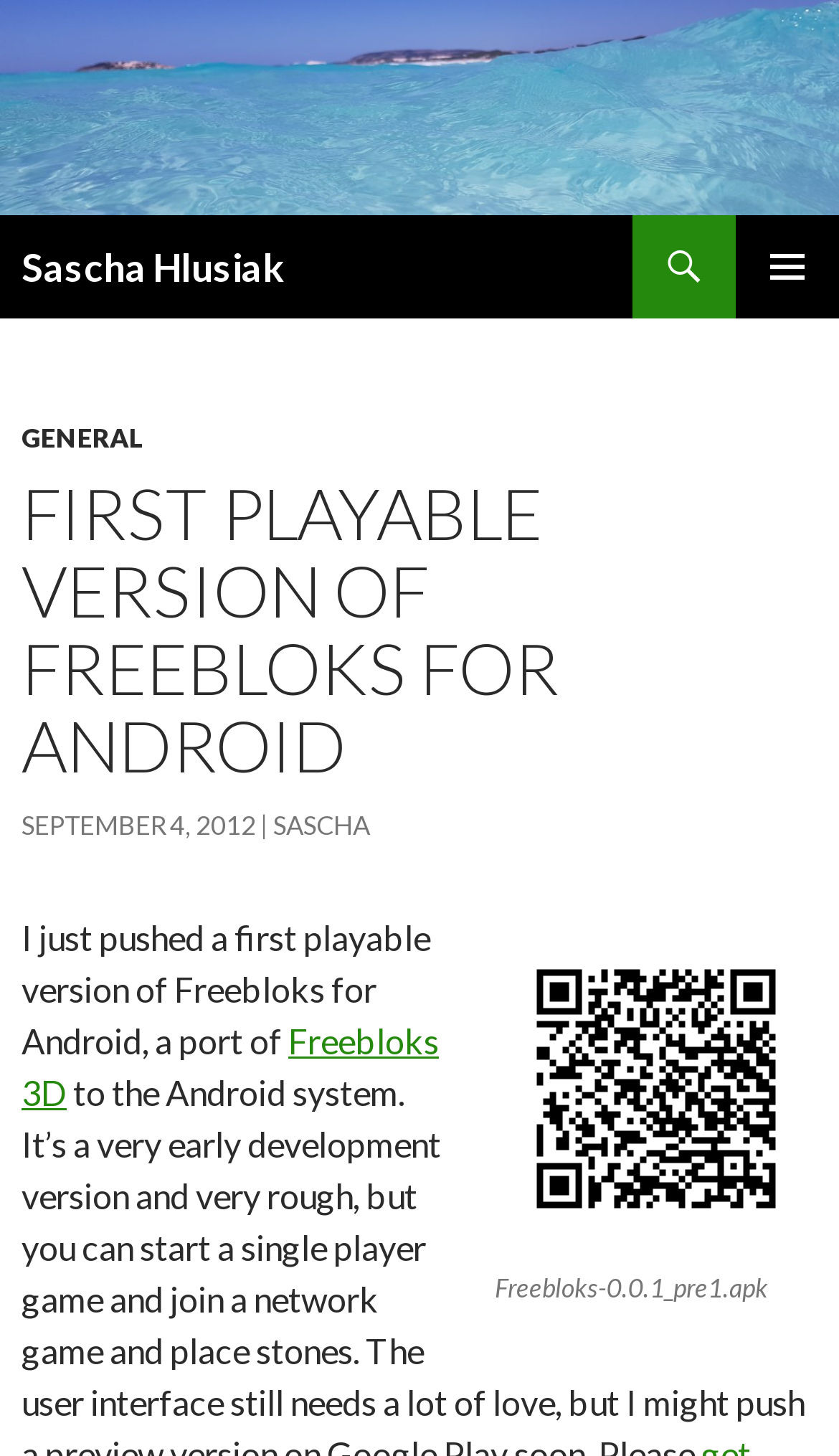Kindly determine the bounding box coordinates of the area that needs to be clicked to fulfill this instruction: "Open the primary menu".

[0.877, 0.148, 1.0, 0.219]